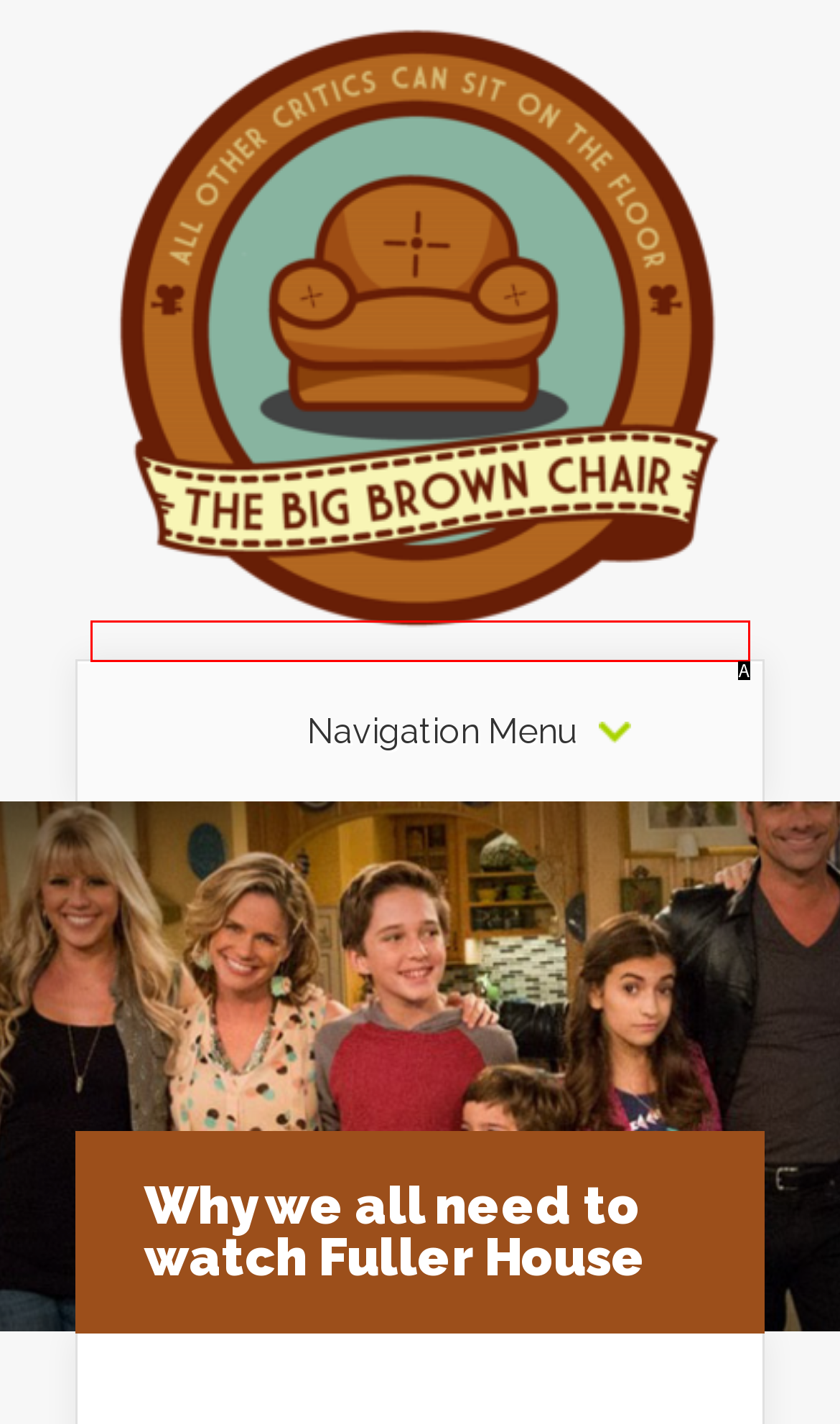What letter corresponds to the UI element described here: alt="The Big Brown Chair"
Reply with the letter from the options provided.

A